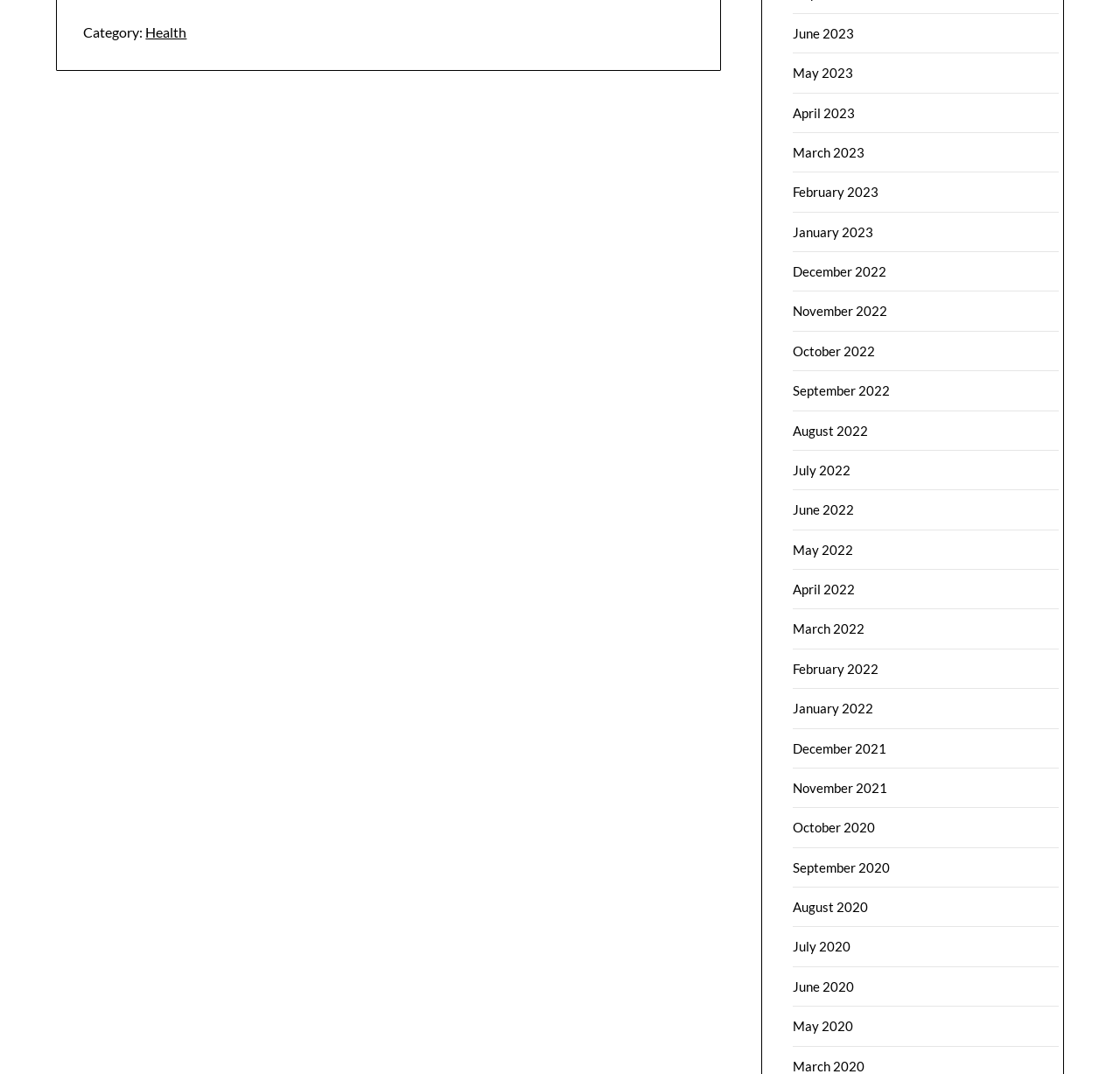Using the elements shown in the image, answer the question comprehensively: How many links are there on this webpage?

The webpage has a list of links with month and year labels, and there are 29 links in total, starting from June 2023 and going back to March 2020.